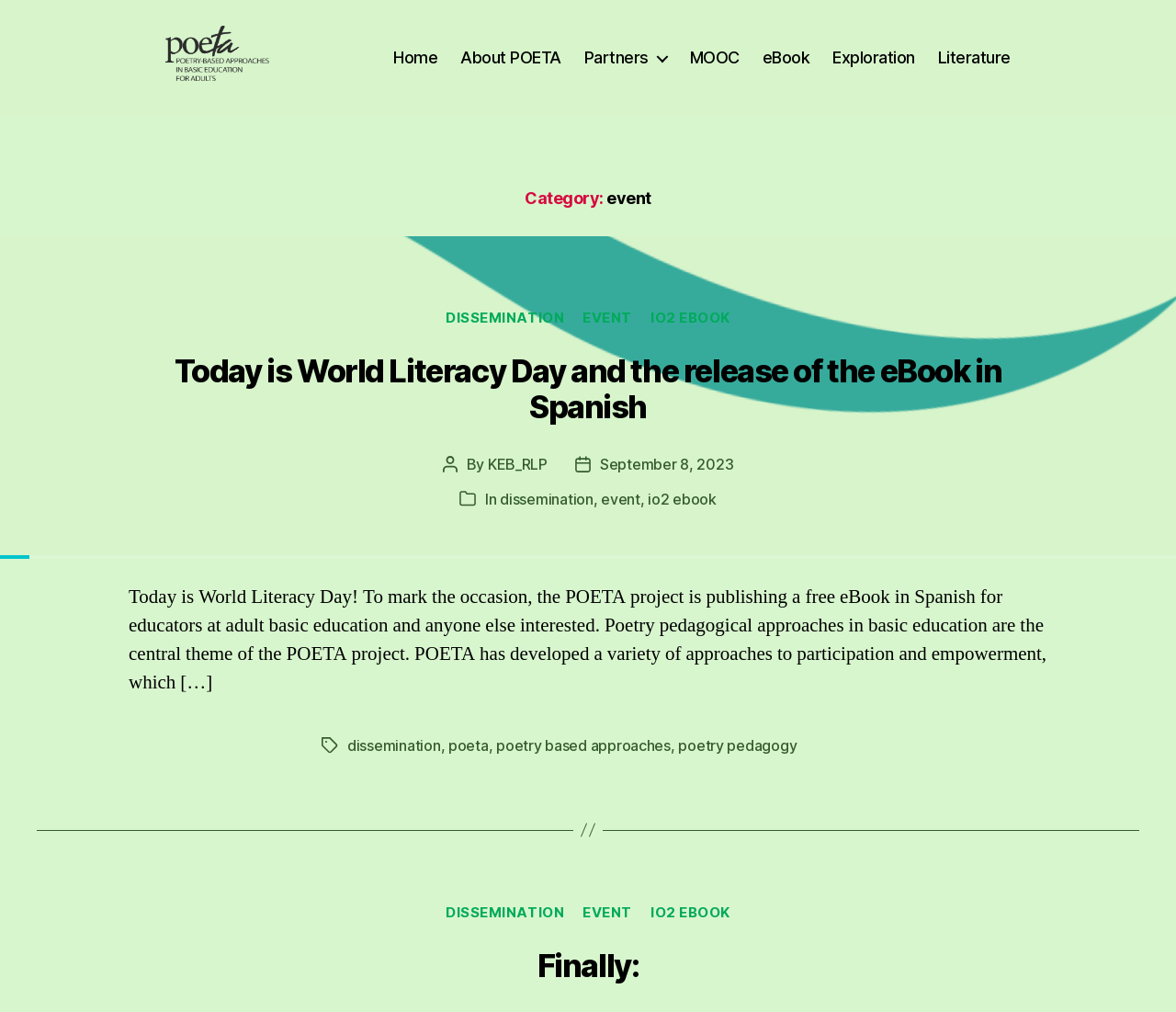Generate a thorough explanation of the webpage's elements.

The webpage is about poetry-based approaches in basic education for adults. At the top, there is a link and an image with the same title as the webpage. Below this, there is a horizontal navigation menu with links to "Home", "About POETA", "Partners", "MOOC", "eBook", "Exploration", and "Literature".

On the left side, there is a header section with a category title "event". Below this, there is an article section that takes up most of the page. The article has a header section with a title "Today is World Literacy Day and the release of the eBook in Spanish". Below this, there is a paragraph of text that describes the POETA project and its focus on poetry pedagogical approaches in basic education.

To the right of the article title, there is a section with the author's name "KEB_RLP" and the post date "September 8, 2023". Below this, there are categories listed, including "dissemination", "event", and "io2 ebook". There are also tags listed, including "dissemination", "poeta", "poetry based approaches", and "poetry pedagogy".

At the bottom of the page, there is a section with a heading "Finally:" and a link with the same title. There are also repeated categories listed, including "DISSEMINATION", "EVENT", and "IO2 EBOOK".